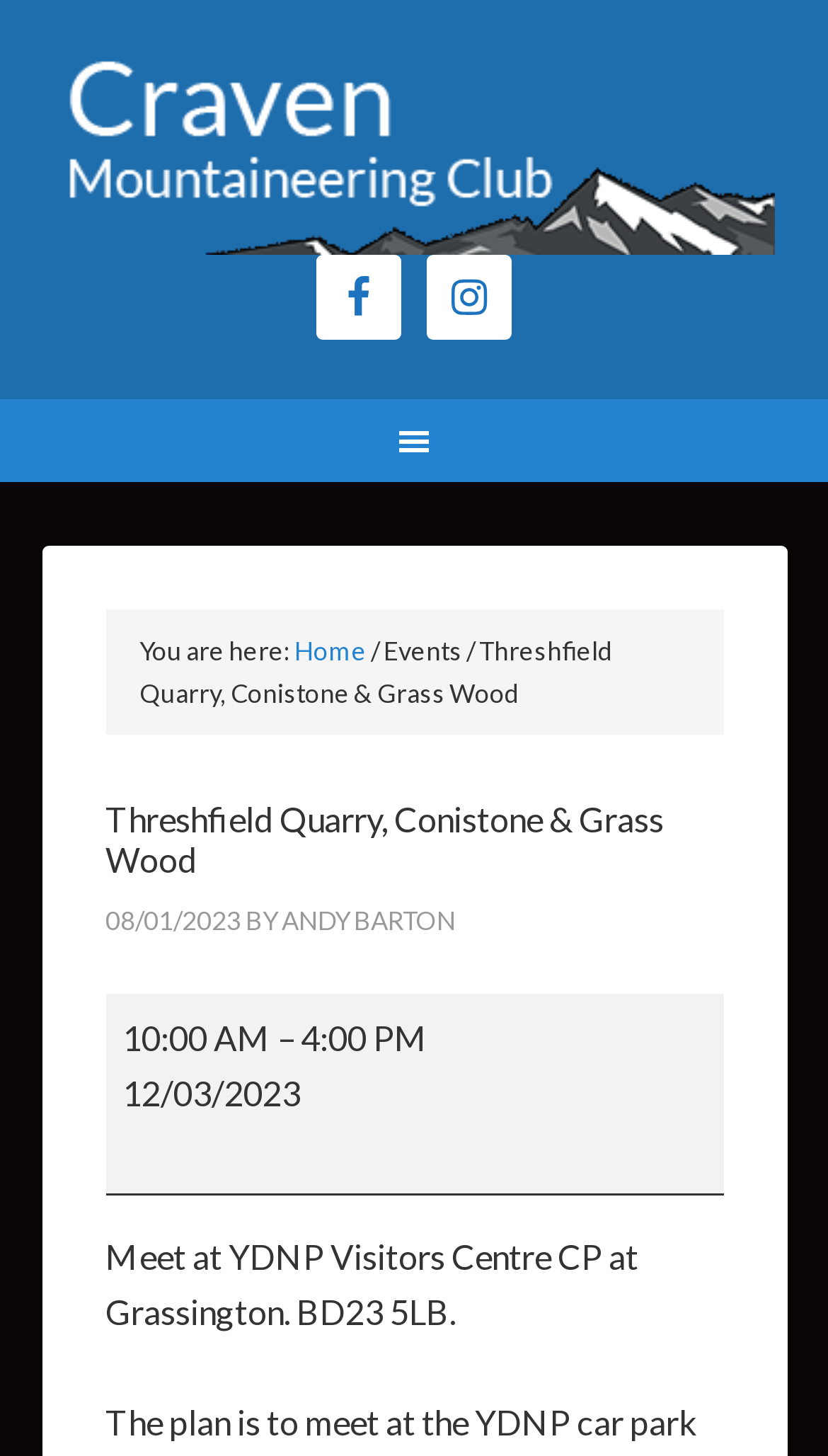Where is the meeting point for the event?
Look at the screenshot and respond with a single word or phrase.

YDNP Visitors Centre CP at Grassington